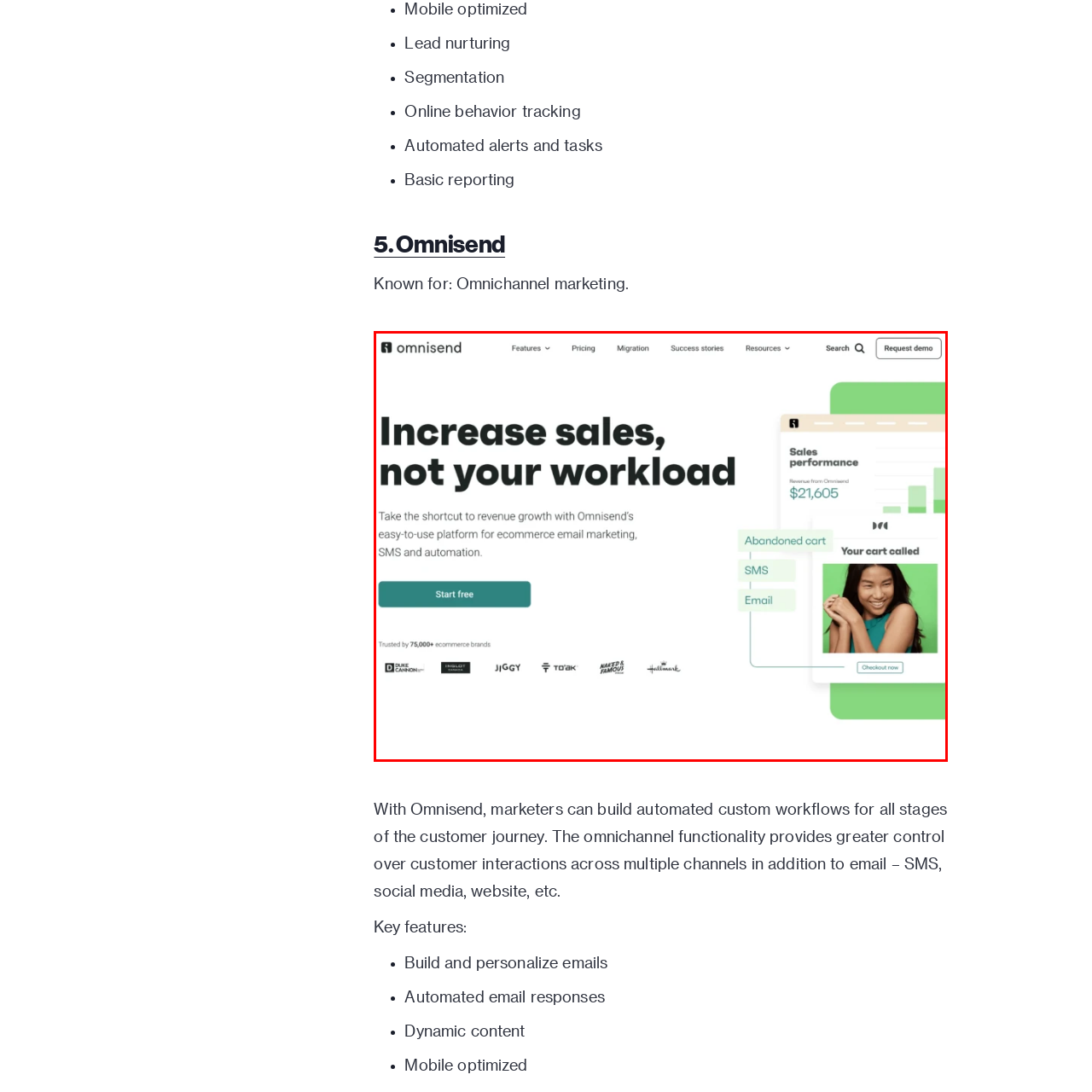What is the call-to-action for potential users?
Refer to the image highlighted by the red box and give a one-word or short-phrase answer reflecting what you see.

Start free